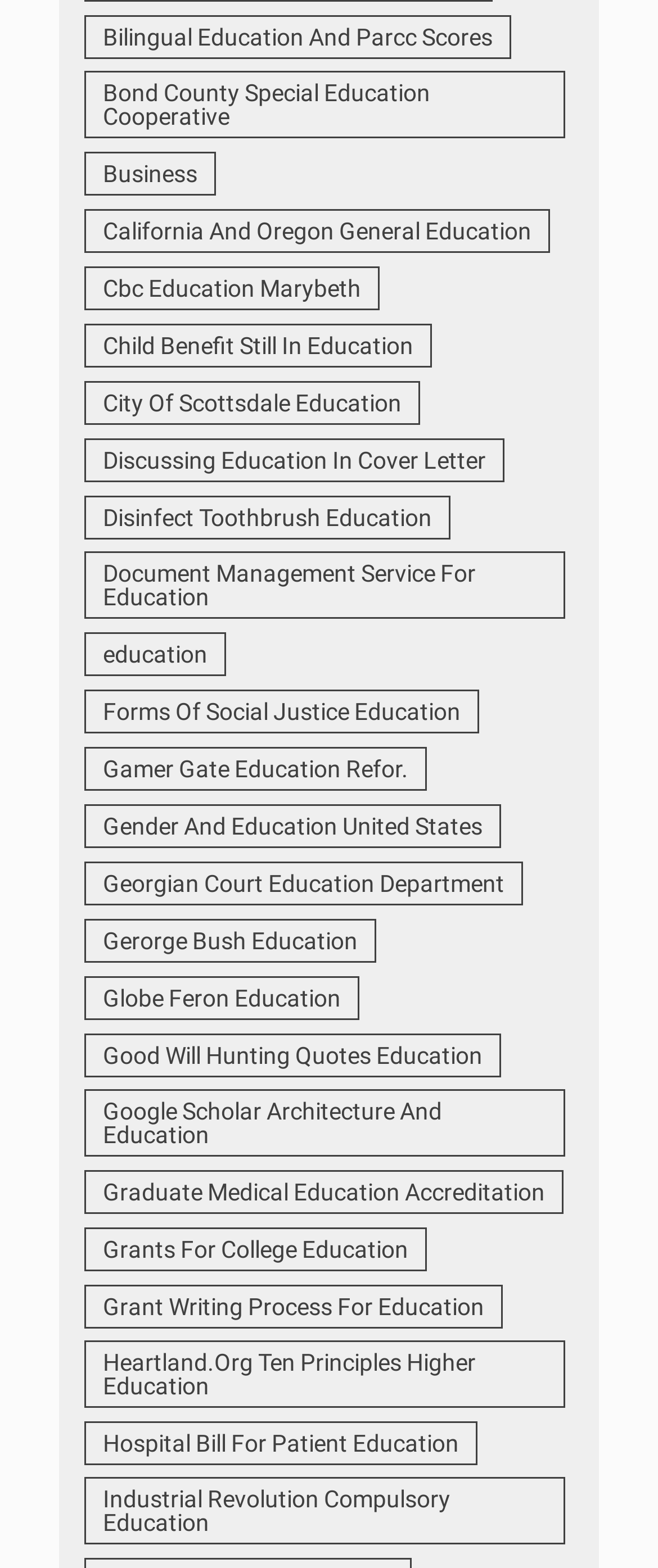Provide your answer to the question using just one word or phrase: What is the longest link description on this webpage?

Heartland.Org Ten Principles Higher Education